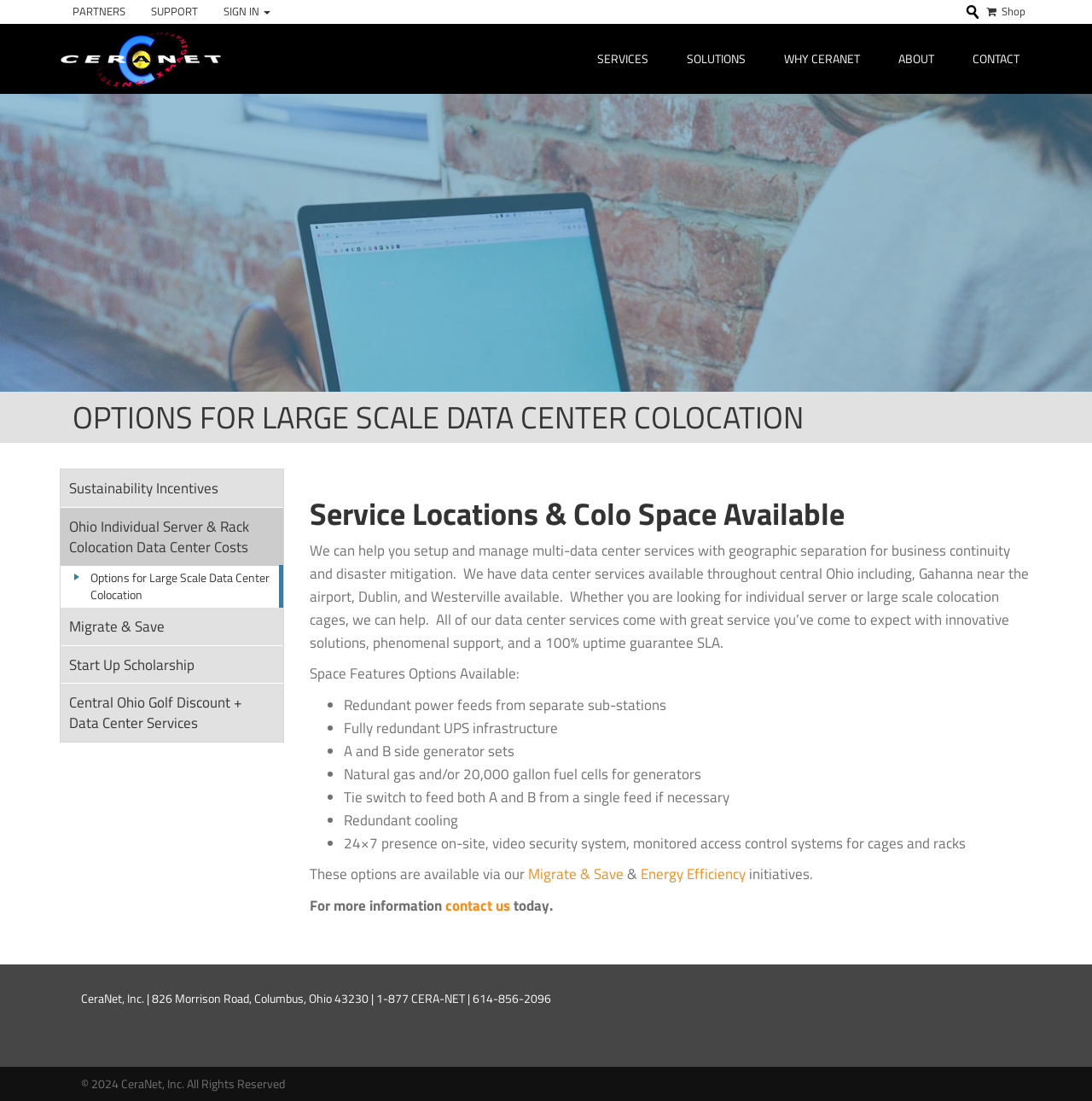Can you specify the bounding box coordinates for the region that should be clicked to fulfill this instruction: "Click on the 'PARTNERS' link".

[0.055, 0.0, 0.127, 0.022]